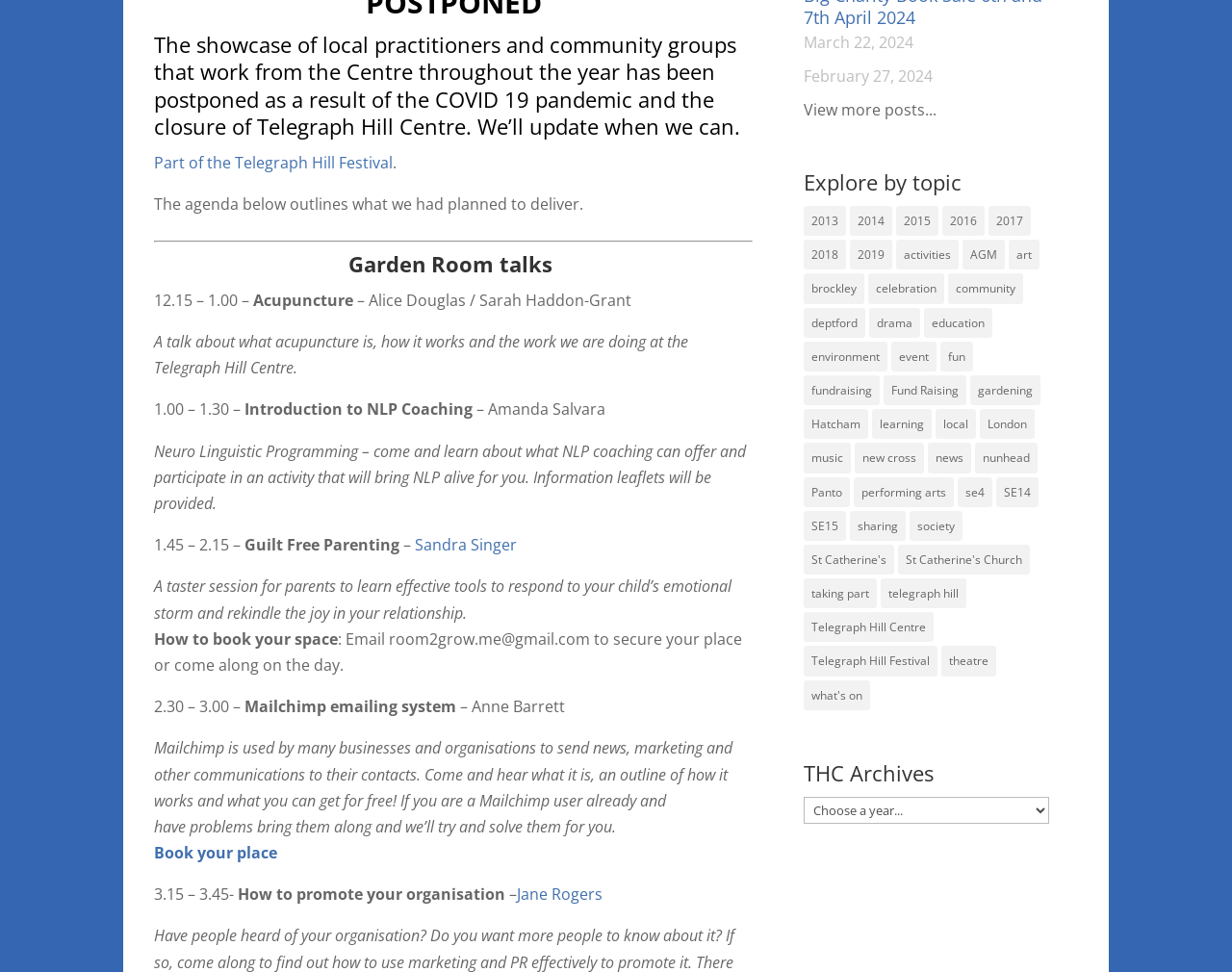Provide the bounding box coordinates of the UI element that matches the description: "Fund Raising".

[0.717, 0.386, 0.785, 0.417]